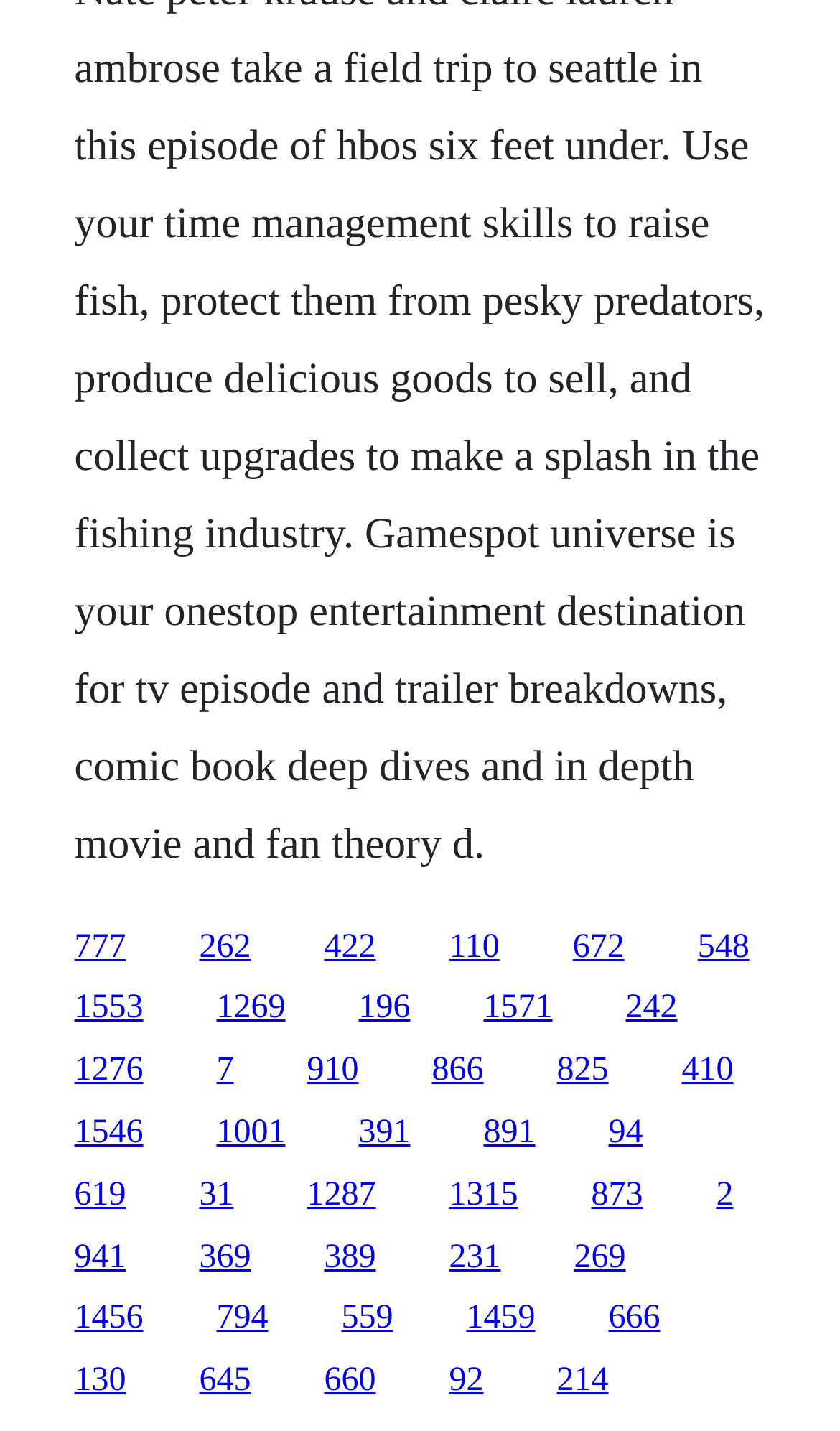What is the vertical position of the link '777'?
Provide a short answer using one word or a brief phrase based on the image.

Top